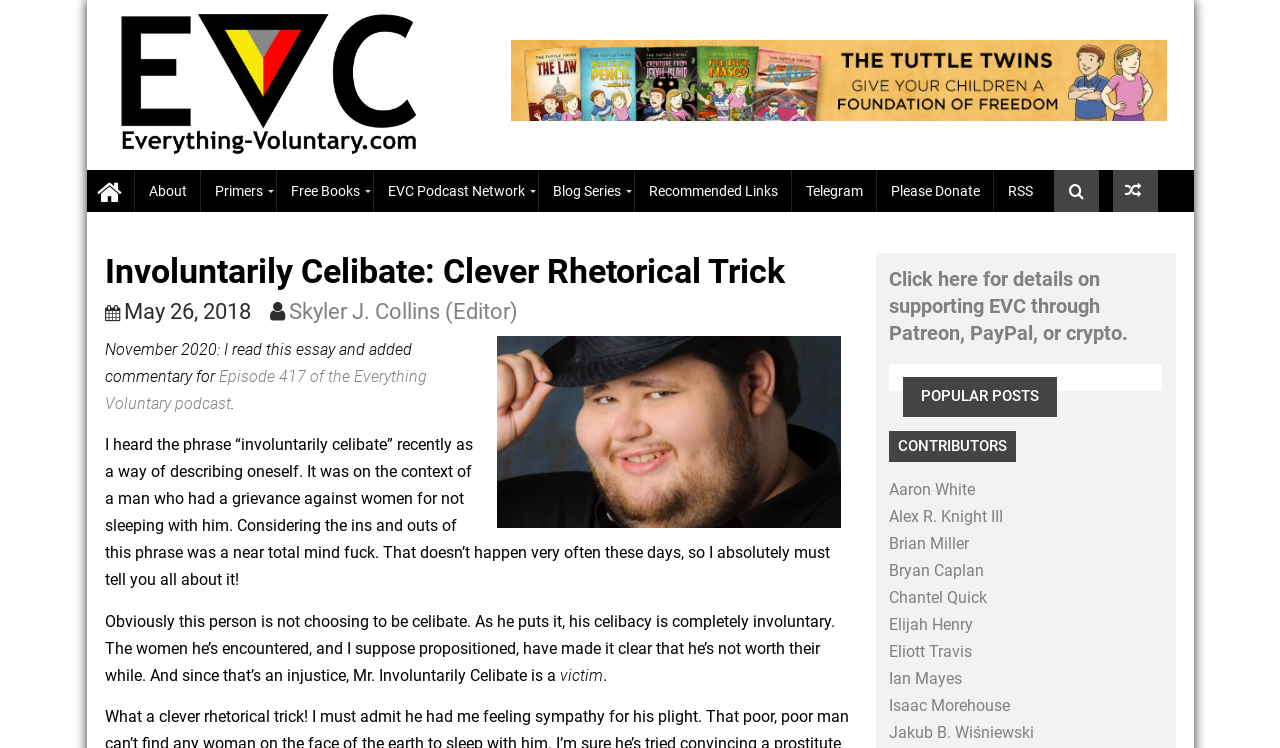Using the information shown in the image, answer the question with as much detail as possible: What is the purpose of the link at the bottom of the page?

I found a link at the bottom of the page with the text 'Click here for details on supporting EVC through Patreon, PayPal, or crypto.', which suggests that the purpose of the link is to support EVC.